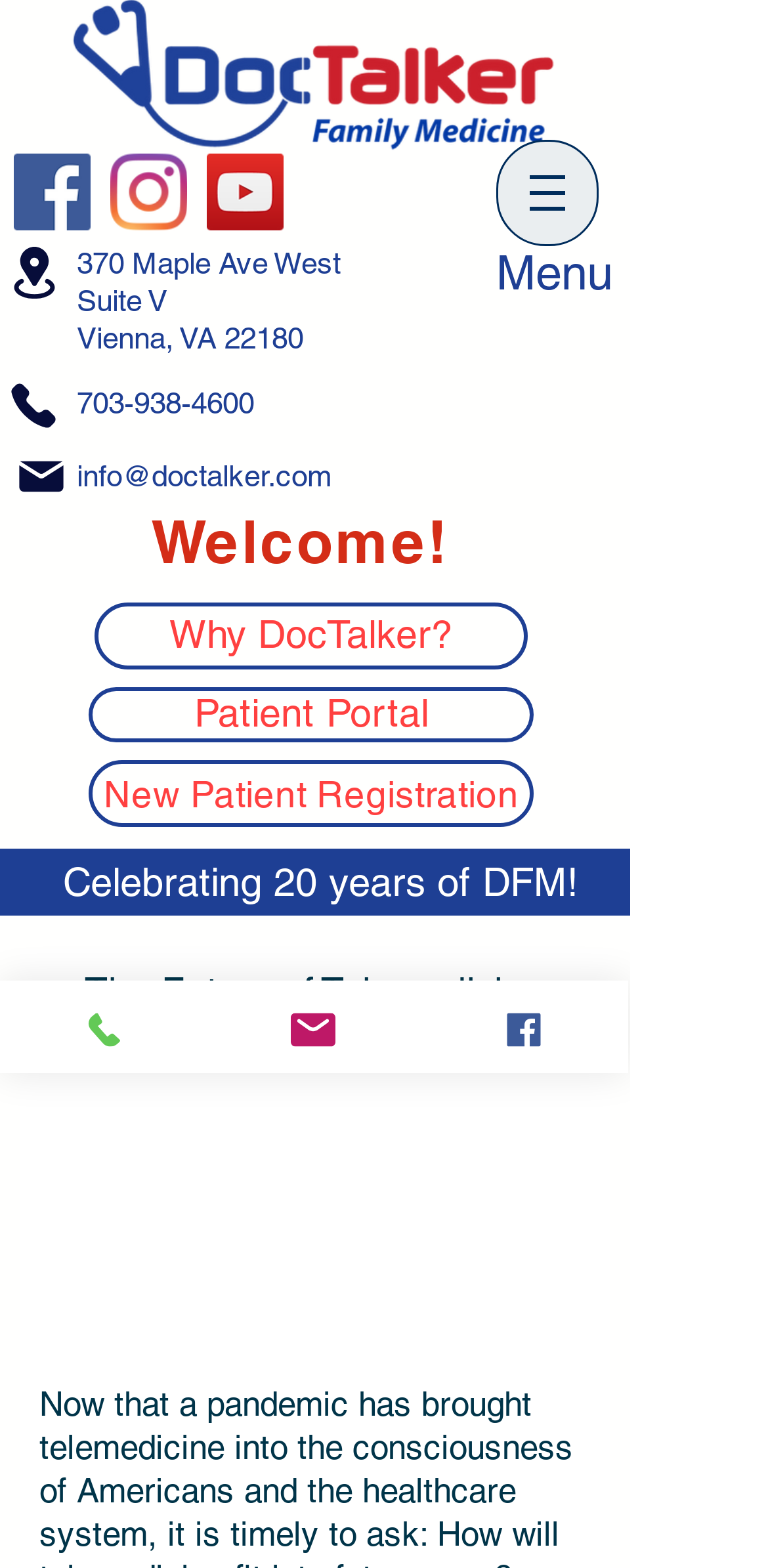Please determine the bounding box coordinates of the clickable area required to carry out the following instruction: "Read the article about The Future of Telemedicine". The coordinates must be four float numbers between 0 and 1, represented as [left, top, right, bottom].

[0.051, 0.618, 0.769, 0.673]